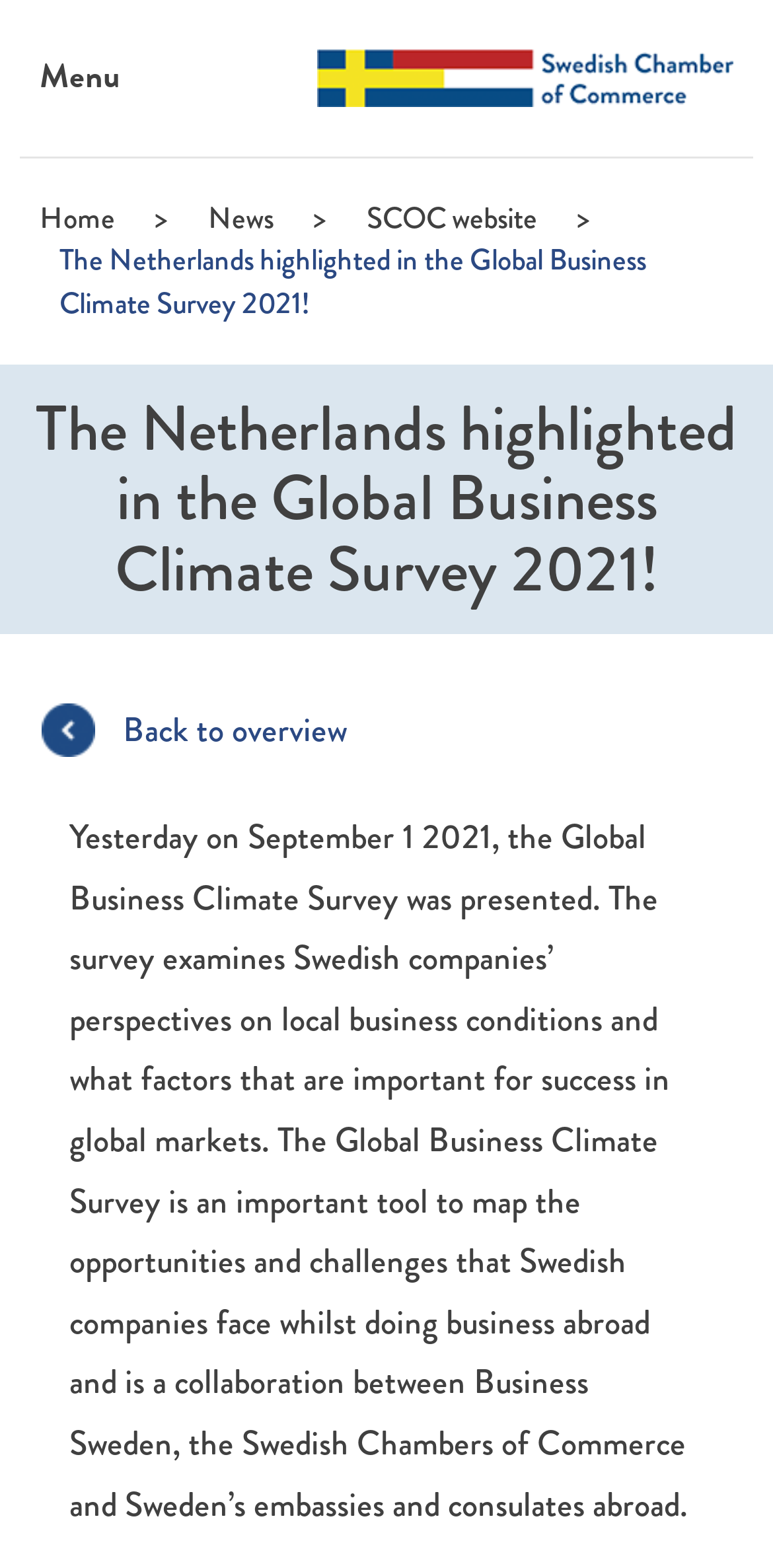Elaborate on the information and visuals displayed on the webpage.

The webpage is about the Global Business Climate Survey 2021, with a focus on the Netherlands. At the top of the page, there is a large image that spans almost the entire width of the page. Below the image, there is a navigation menu with four links: "Home", "News", and "SCOC website", with a ">" symbol in between the first two links. 

The main content of the page is headed by a title "The Netherlands highlighted in the Global Business Climate Survey 2021!" which is also the title of the webpage. Below the title, there is a link "Back to overview" on the left side. The main text of the page describes the Global Business Climate Survey, which was presented on September 1, 2021, and its purpose of examining Swedish companies' perspectives on local business conditions and factors important for success in global markets. The text also mentions that the survey is a collaboration between Business Sweden, the Swedish Chambers of Commerce, and Sweden's embassies and consulates abroad.